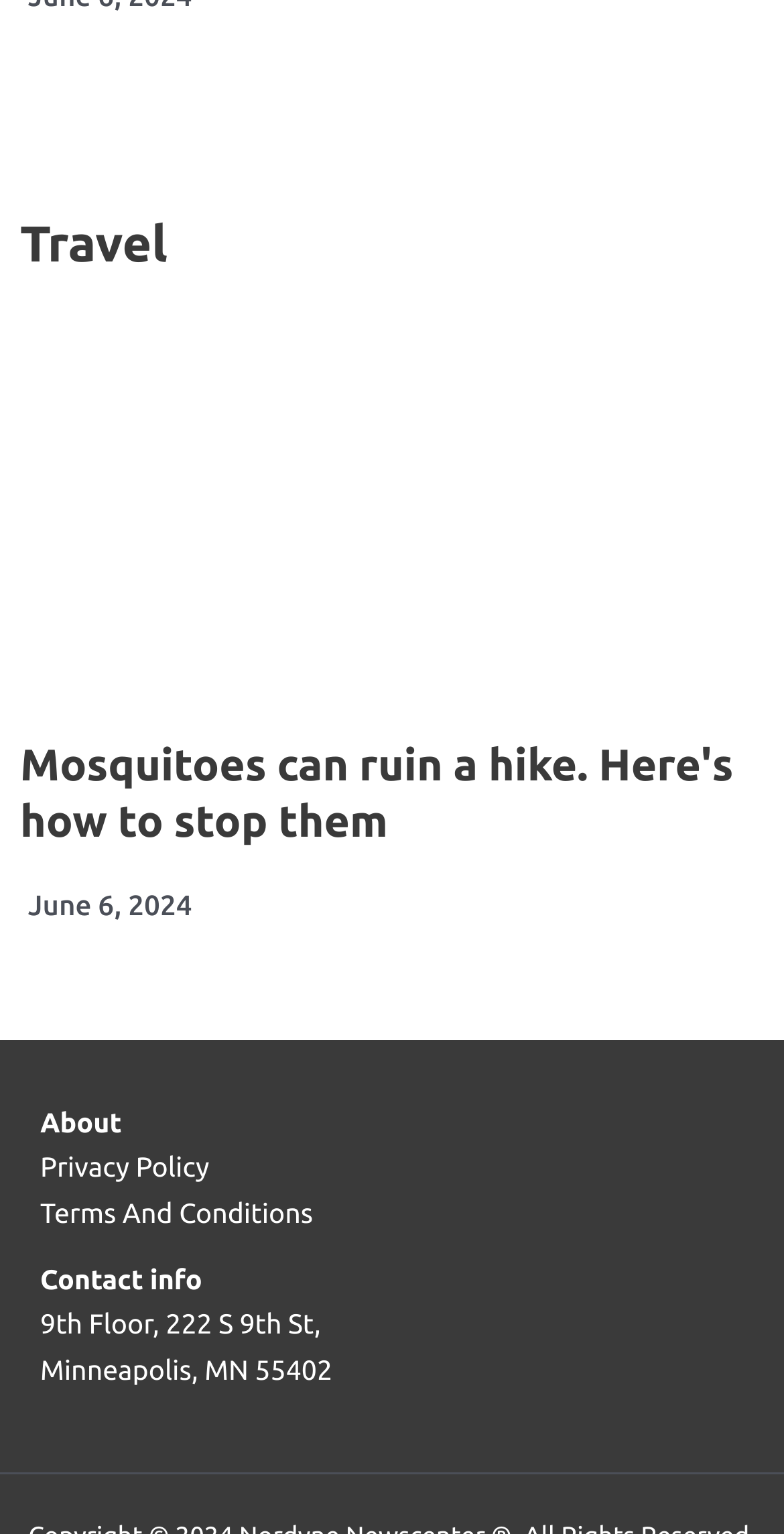Please specify the bounding box coordinates in the format (top-left x, top-left y, bottom-right x, bottom-right y), with all values as floating point numbers between 0 and 1. Identify the bounding box of the UI element described by: Privacy Policy

[0.051, 0.751, 0.267, 0.772]